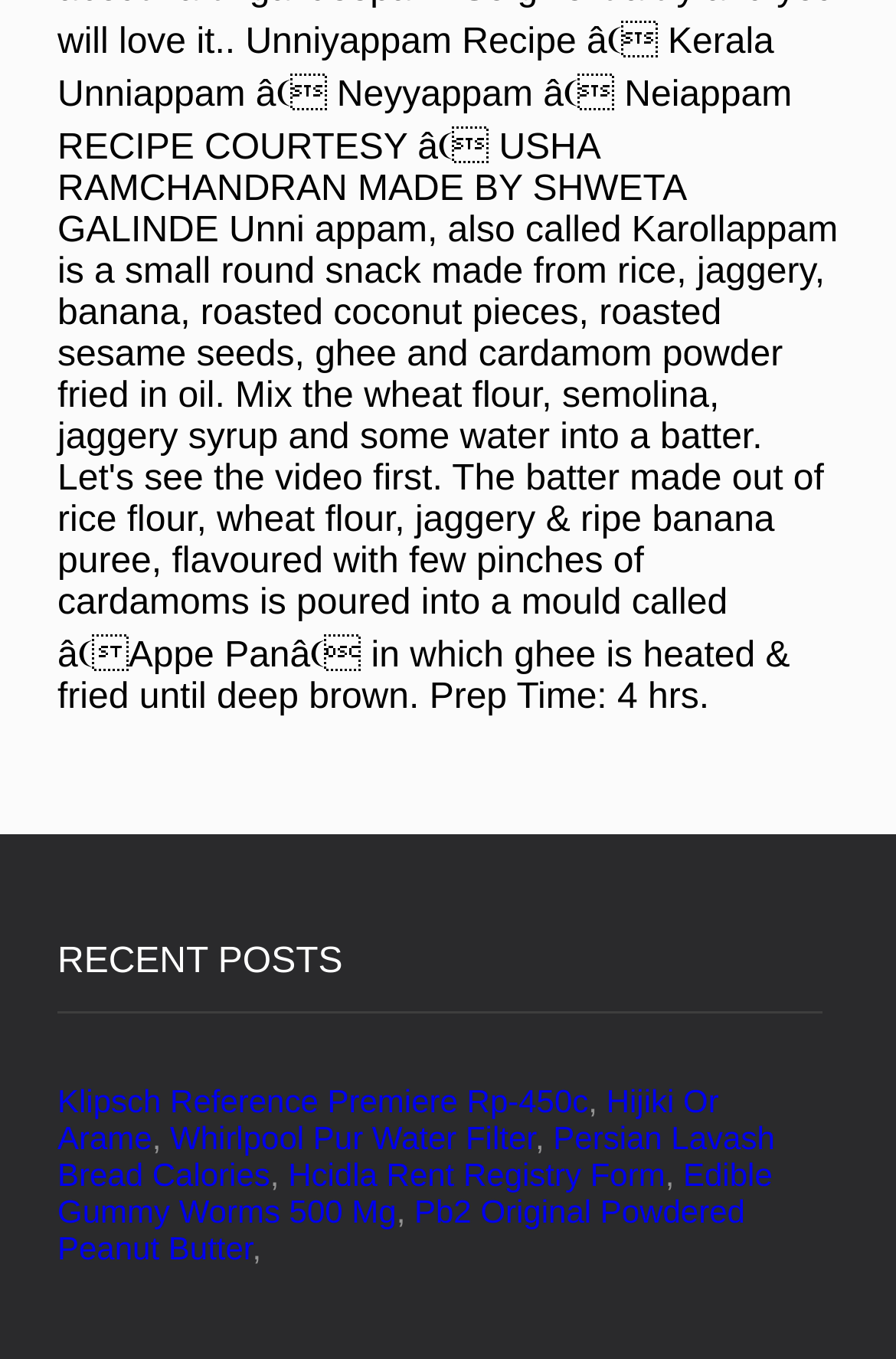Based on the image, please respond to the question with as much detail as possible:
What is the second link under 'RECENT POSTS'?

I looked at the link elements under the 'RECENT POSTS' static text element and found that the second one is 'Hijiki Or Arame'.